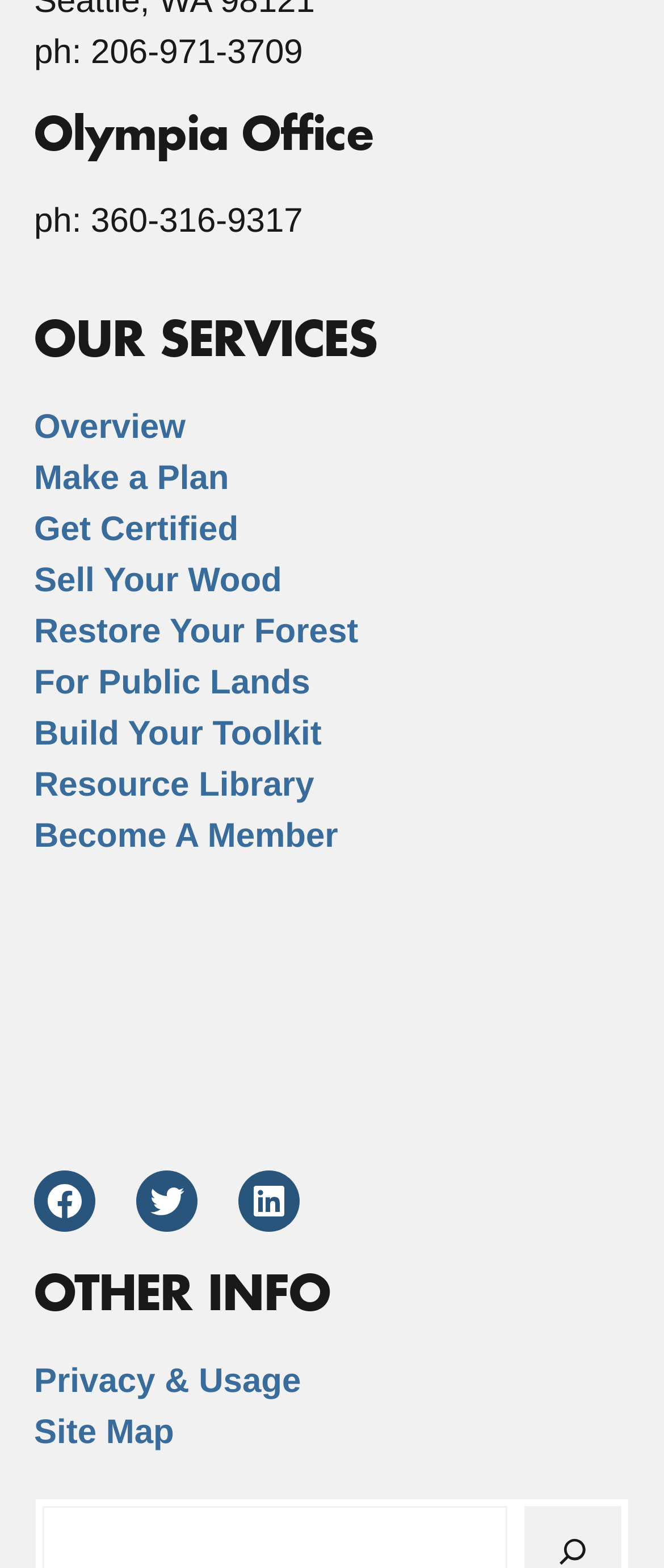Please determine the bounding box coordinates of the area that needs to be clicked to complete this task: 'Learn about OUR SERVICES'. The coordinates must be four float numbers between 0 and 1, formatted as [left, top, right, bottom].

[0.051, 0.201, 0.949, 0.234]